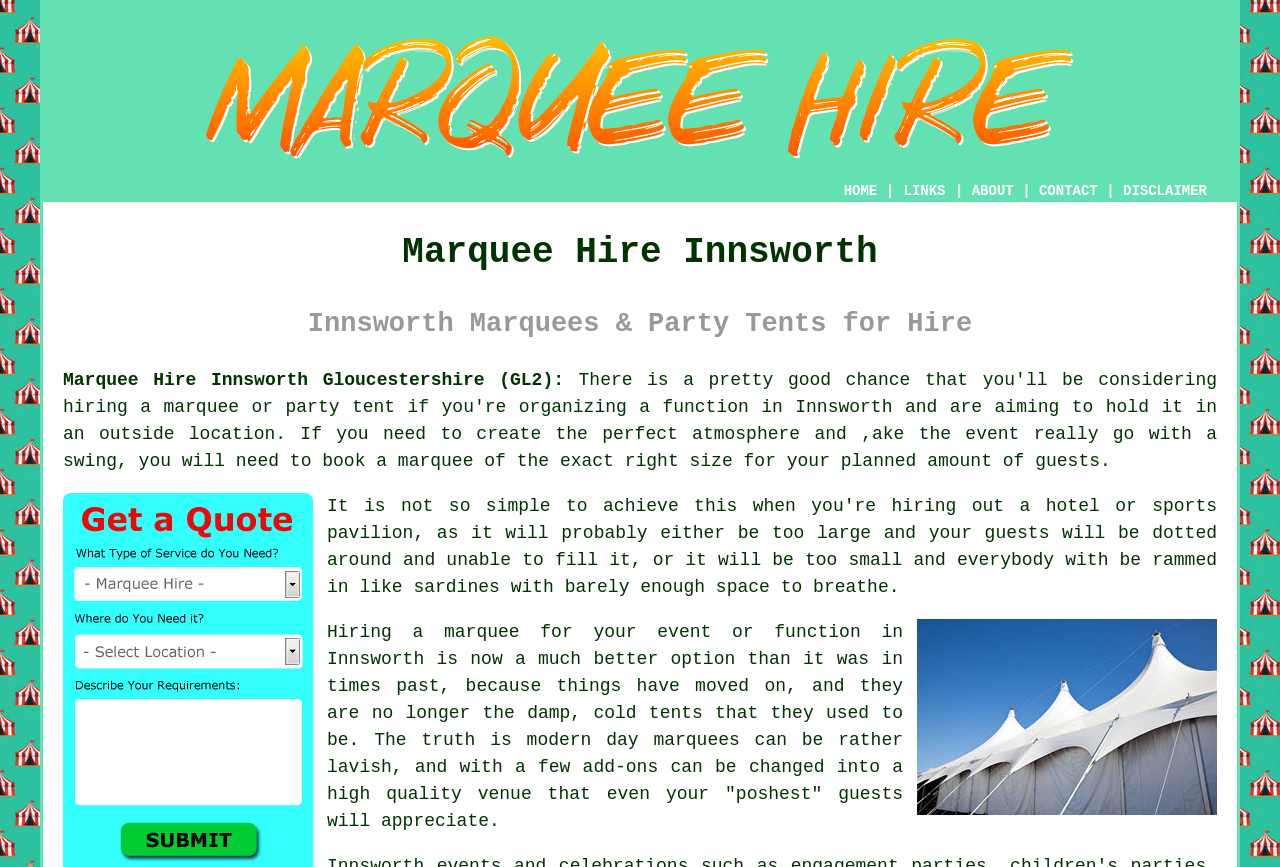Predict the bounding box coordinates of the UI element that matches this description: "Marquee Hire Innsworth Gloucestershire (GL2):". The coordinates should be in the format [left, top, right, bottom] with each value between 0 and 1.

[0.049, 0.427, 0.441, 0.45]